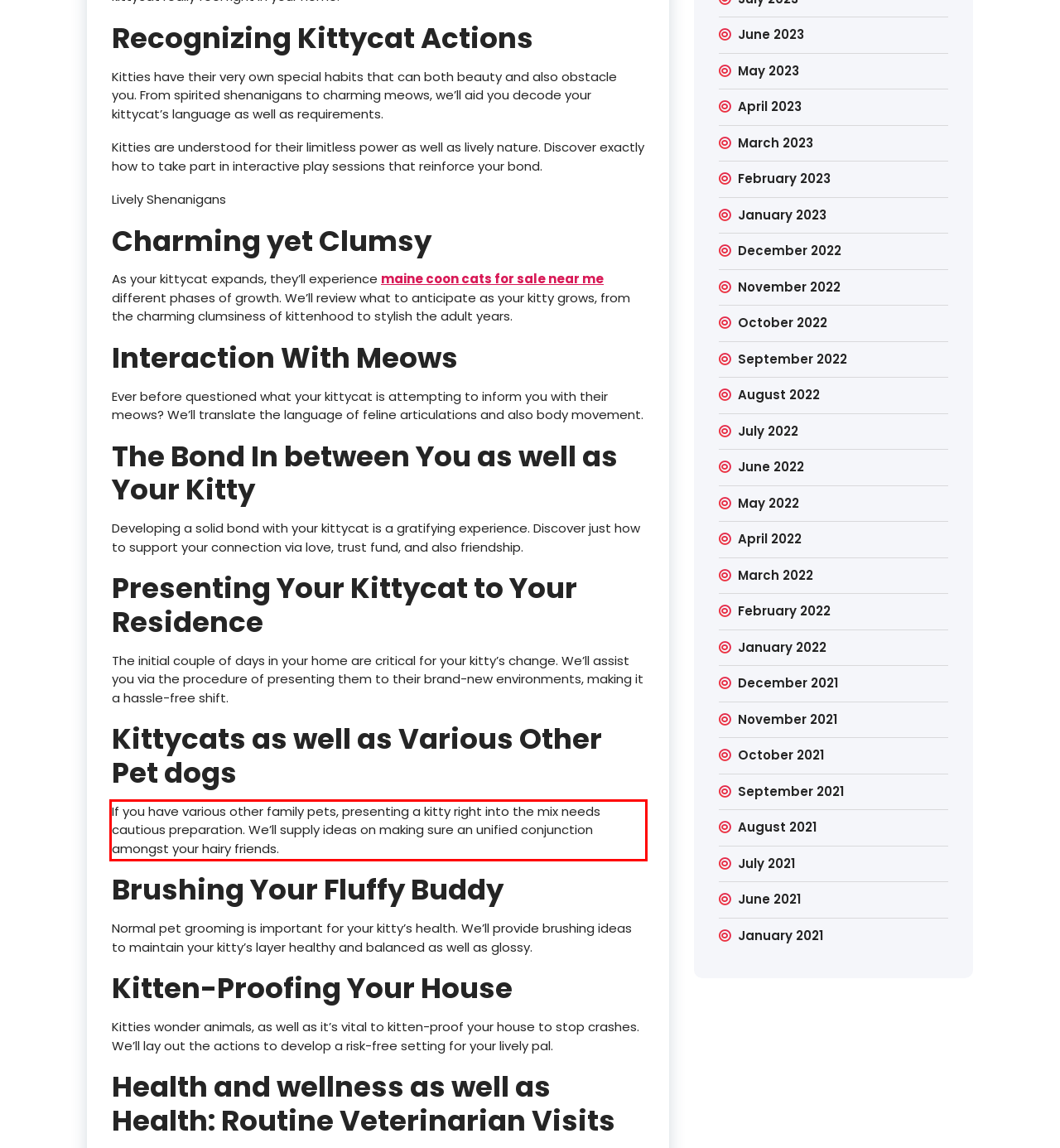Please identify the text within the red rectangular bounding box in the provided webpage screenshot.

If you have various other family pets, presenting a kitty right into the mix needs cautious preparation. We’ll supply ideas on making sure an unified conjunction amongst your hairy friends.